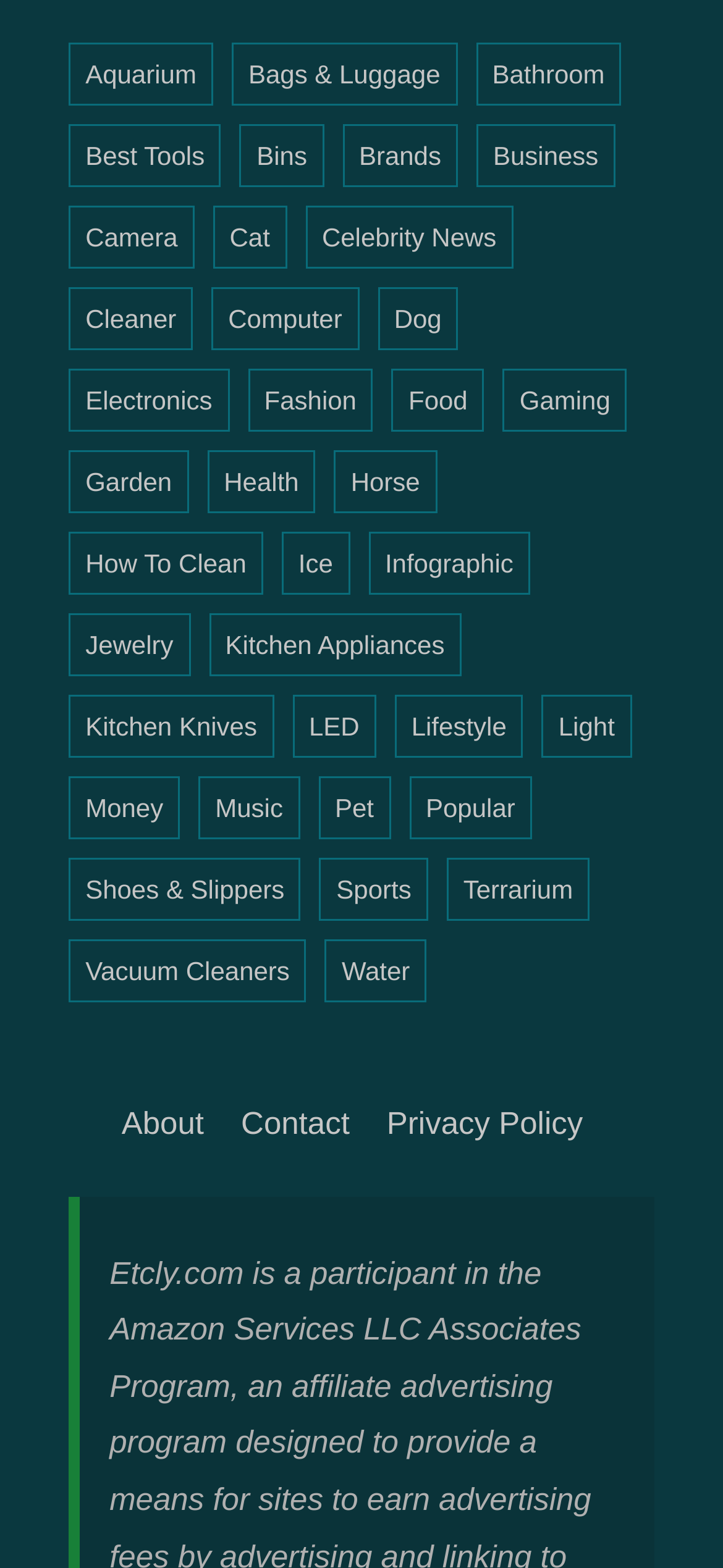Identify the bounding box coordinates for the UI element described as follows: aria-label="Open navigation menu". Use the format (top-left x, top-left y, bottom-right x, bottom-right y) and ensure all values are floating point numbers between 0 and 1.

None